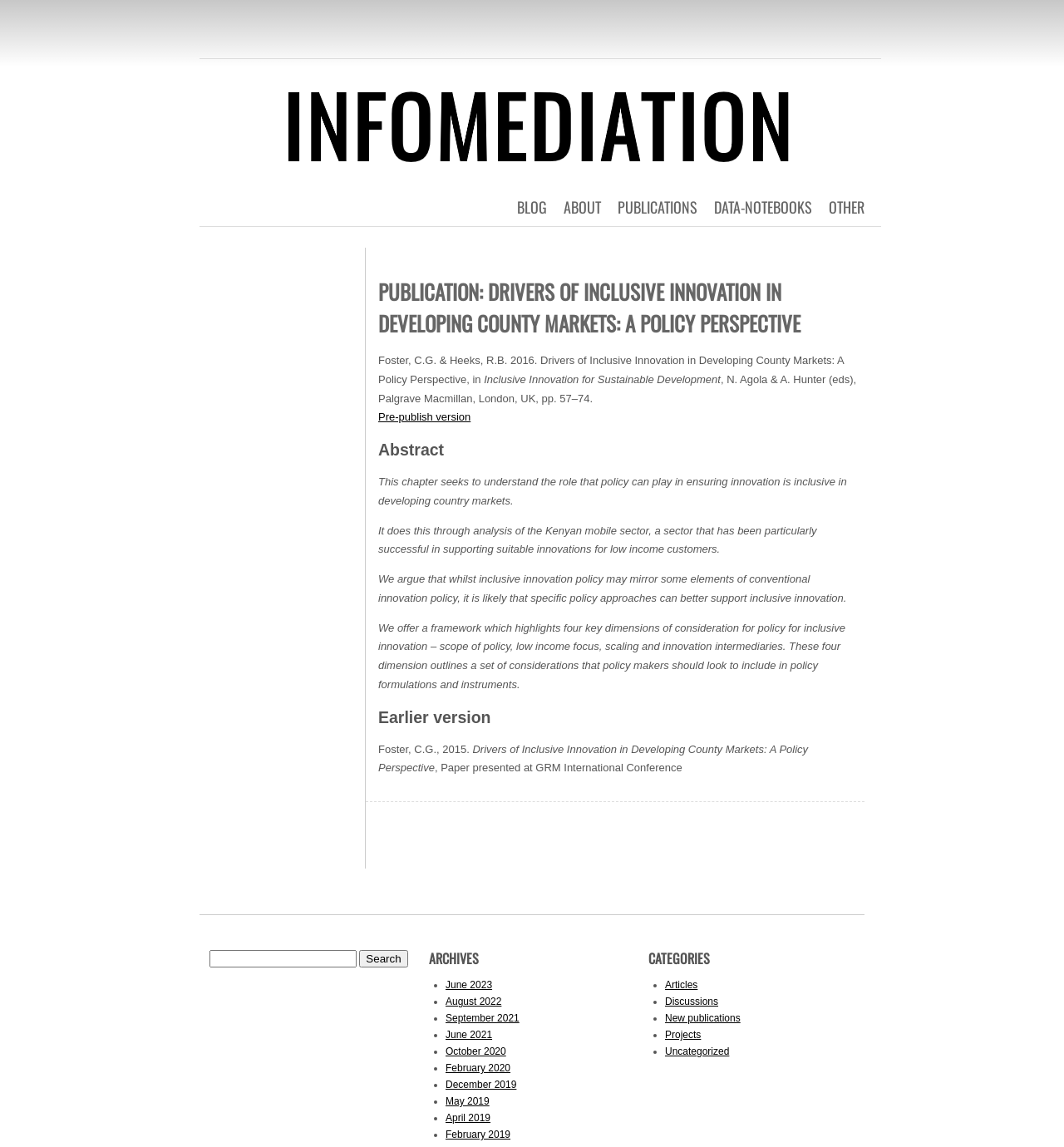Show me the bounding box coordinates of the clickable region to achieve the task as per the instruction: "Subscribe to new posts".

None